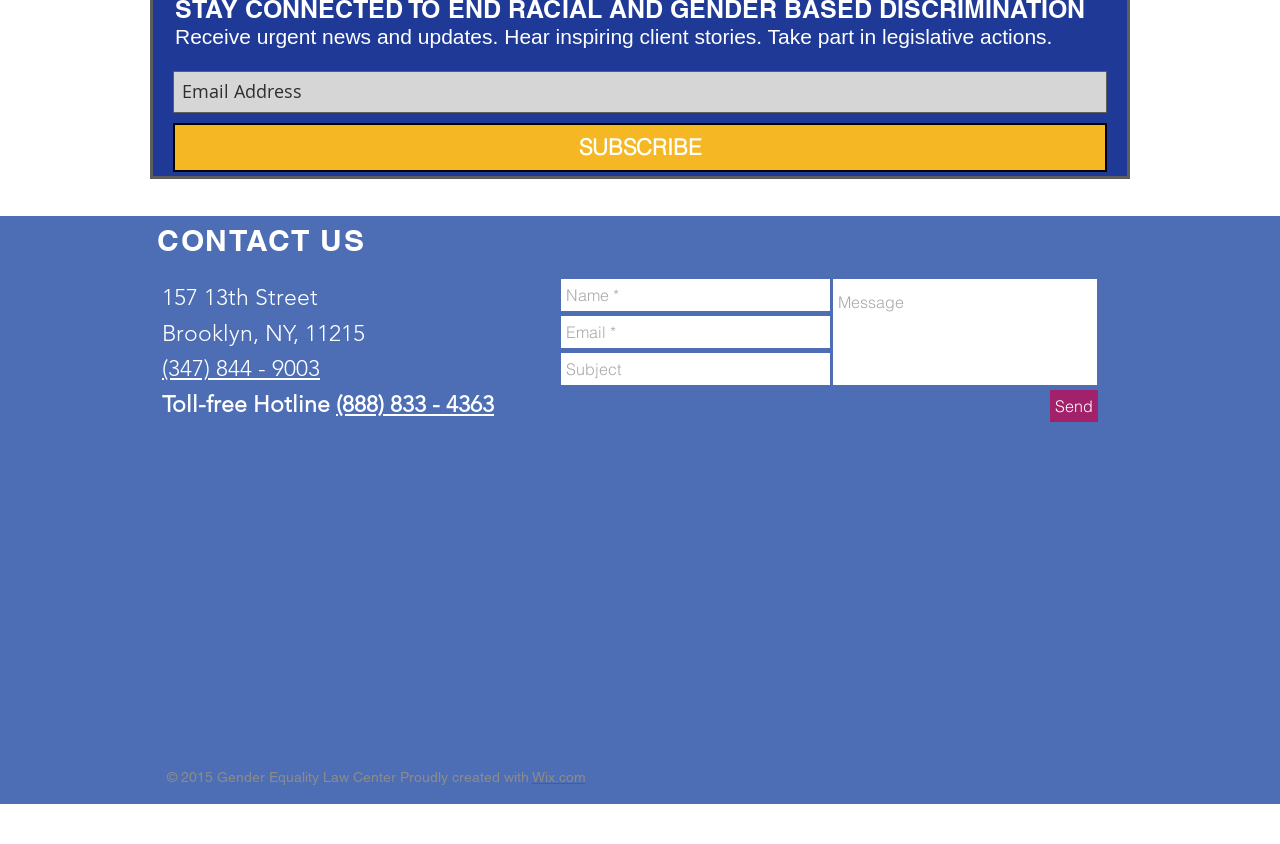Determine the bounding box coordinates of the clickable element necessary to fulfill the instruction: "Visit website creator". Provide the coordinates as four float numbers within the 0 to 1 range, i.e., [left, top, right, bottom].

[0.415, 0.911, 0.457, 0.93]